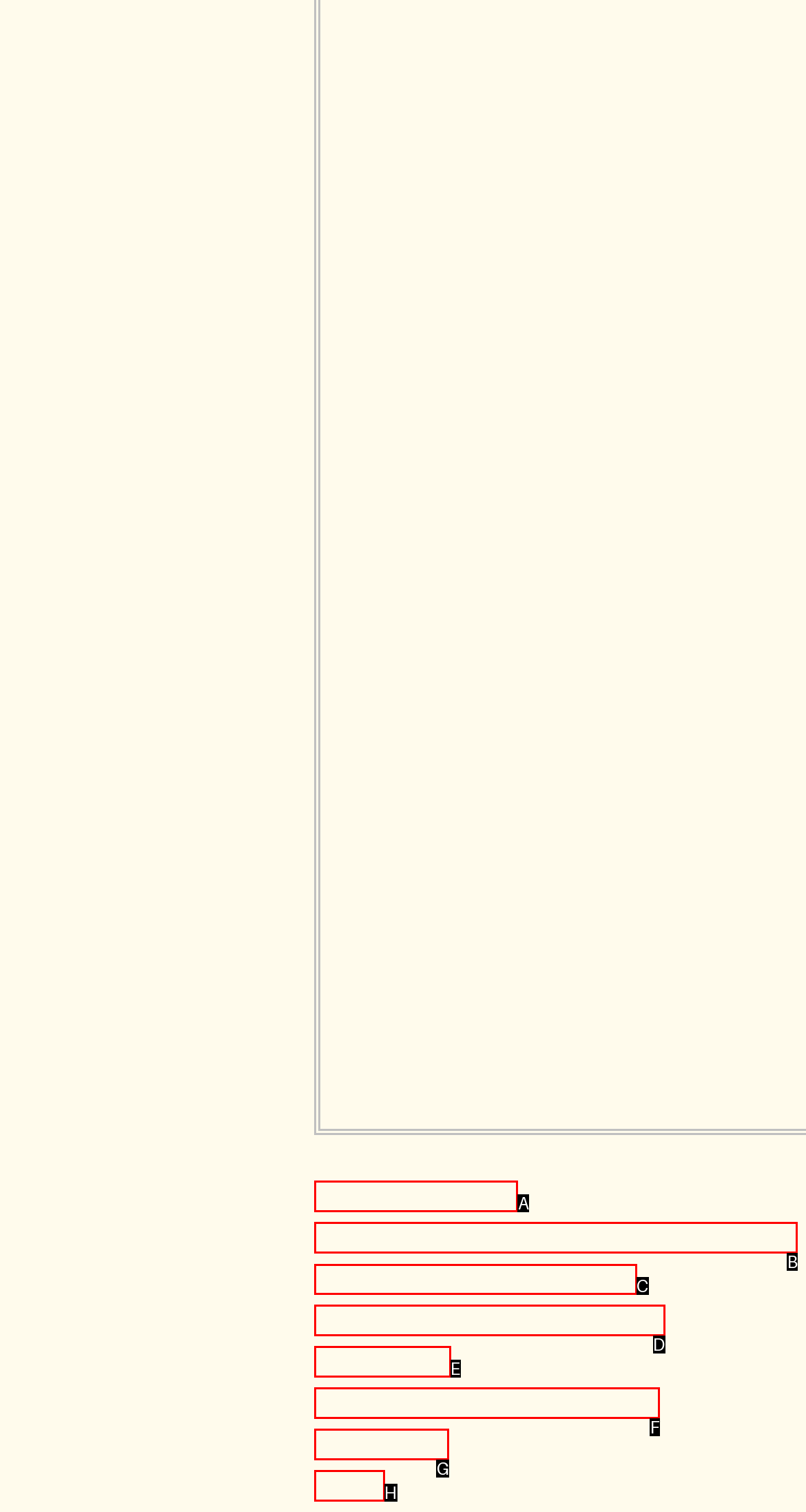Select the letter of the UI element that matches this task: View Mite and Thrips Biocontrol
Provide the answer as the letter of the correct choice.

C